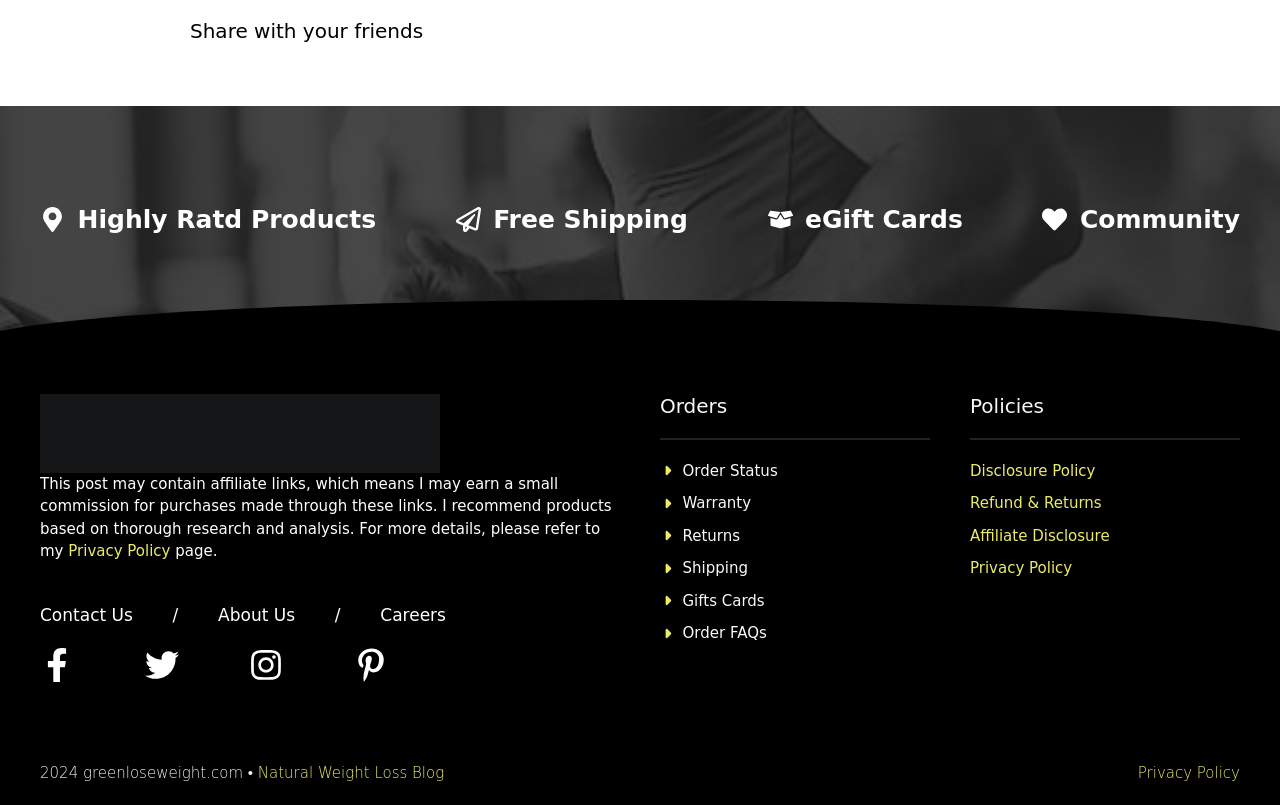Please examine the image and answer the question with a detailed explanation:
What is the website's policy on affiliate links?

The website discloses its policy on affiliate links in the 'Privacy Policy' section, which is accessible through a link at the bottom of the webpage. The policy is likely to be detailed in the linked page.